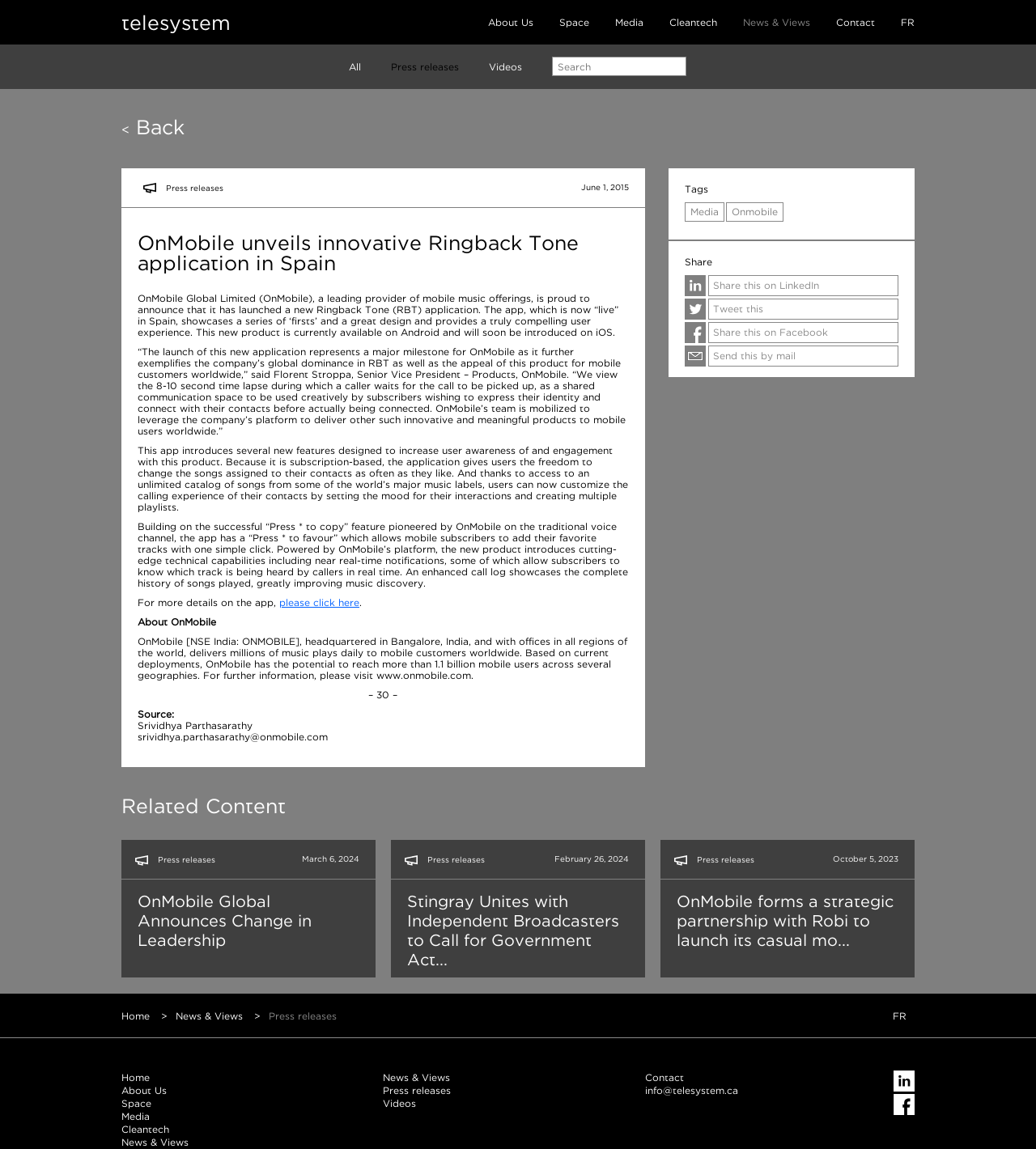Please indicate the bounding box coordinates for the clickable area to complete the following task: "Search for something". The coordinates should be specified as four float numbers between 0 and 1, i.e., [left, top, right, bottom].

[0.532, 0.049, 0.662, 0.066]